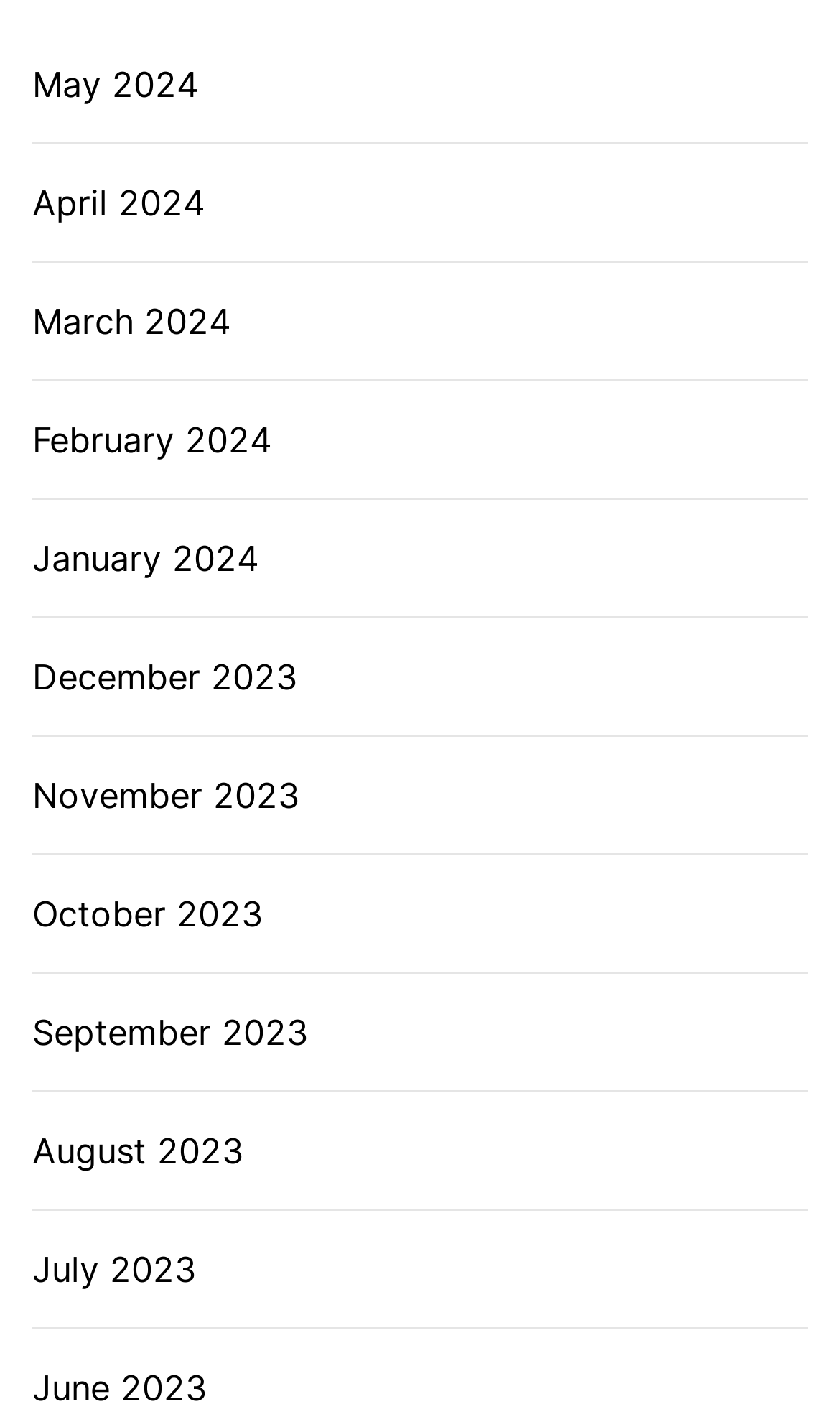Pinpoint the bounding box coordinates of the element that must be clicked to accomplish the following instruction: "View October 2023". The coordinates should be in the format of four float numbers between 0 and 1, i.e., [left, top, right, bottom].

[0.038, 0.622, 0.313, 0.658]